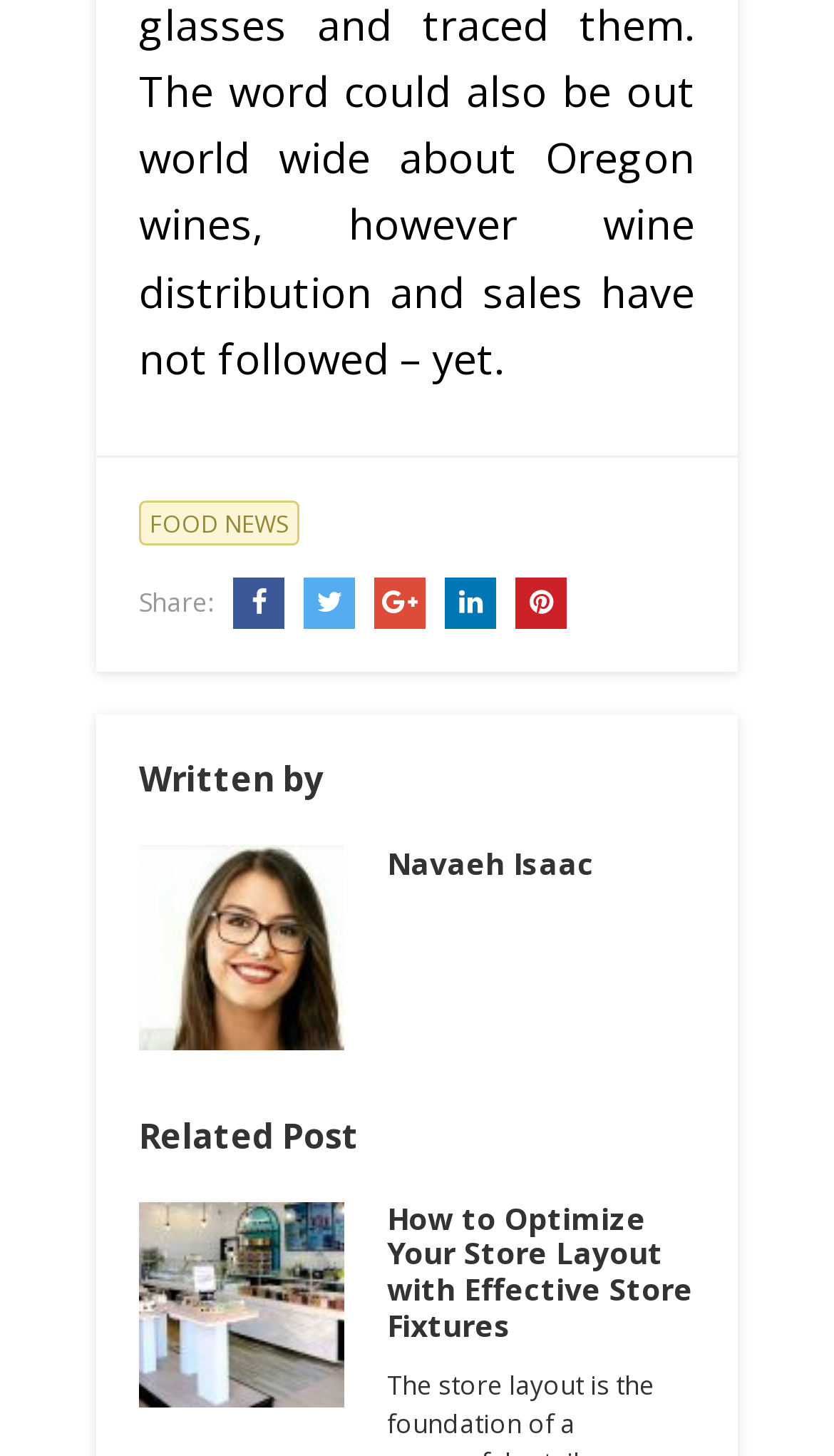How many social media sharing links are available?
Please answer the question with a detailed and comprehensive explanation.

In the footer section, there is a 'Share:' text followed by five link elements, each representing a social media platform. These links are denoted by icons, and there are five of them. Therefore, there are five social media sharing links available.